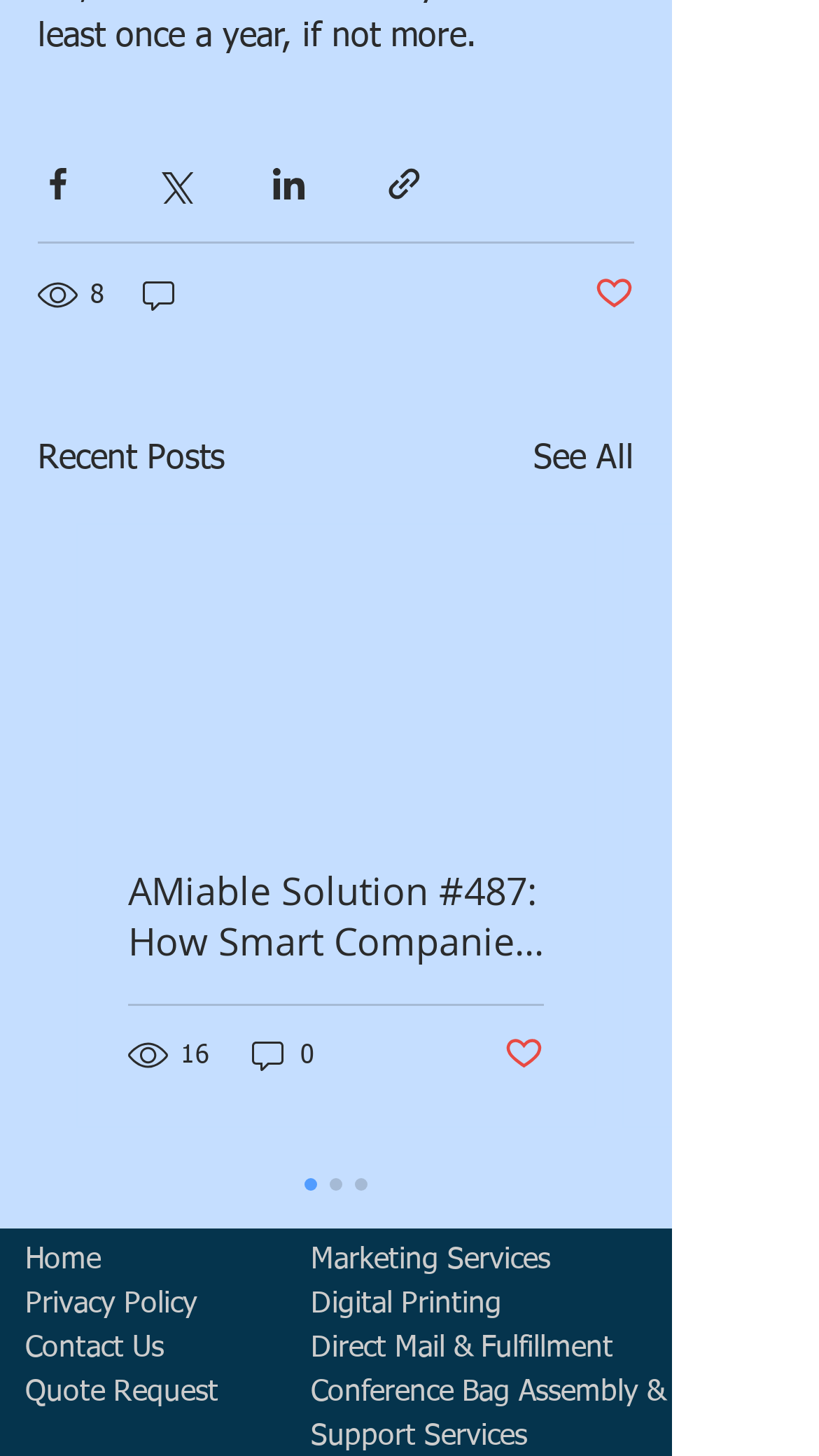What is the purpose of the button at the bottom of the first post?
Refer to the image and provide a thorough answer to the question.

The button at the bottom of the first post, labeled 'Post not marked as liked', is used to like the post, indicating that the user has not liked the post yet.